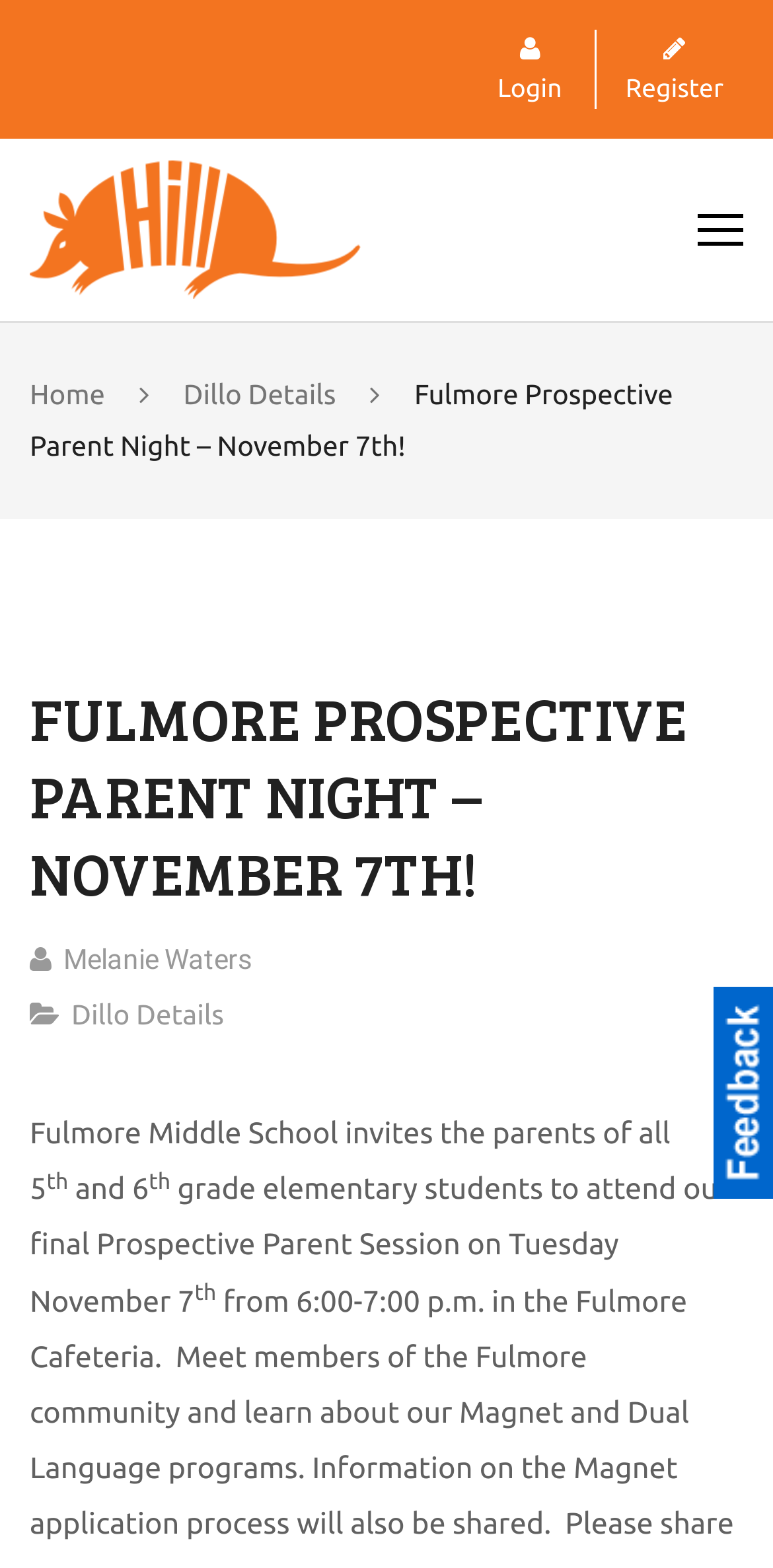Please identify the primary heading of the webpage and give its text content.

FULMORE PROSPECTIVE PARENT NIGHT – NOVEMBER 7TH!